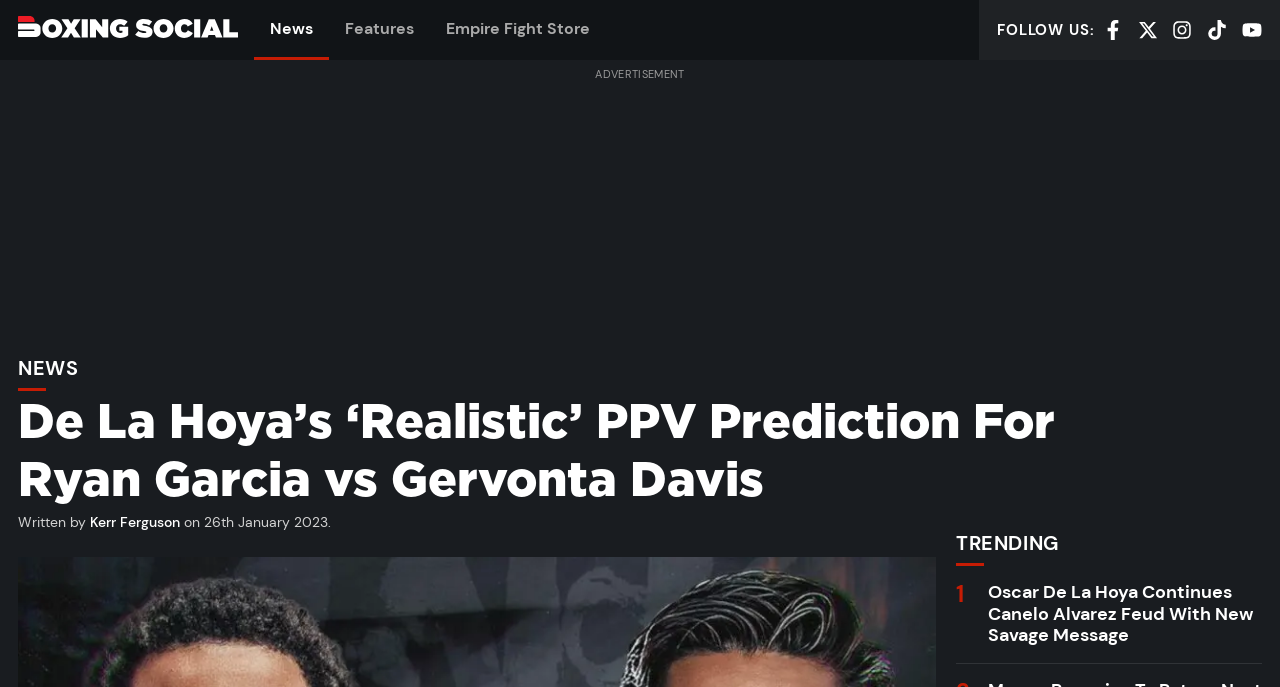What is the title of the trending article? Using the information from the screenshot, answer with a single word or phrase.

Oscar De La Hoya Continues Canelo Alvarez Feud With New Savage Message